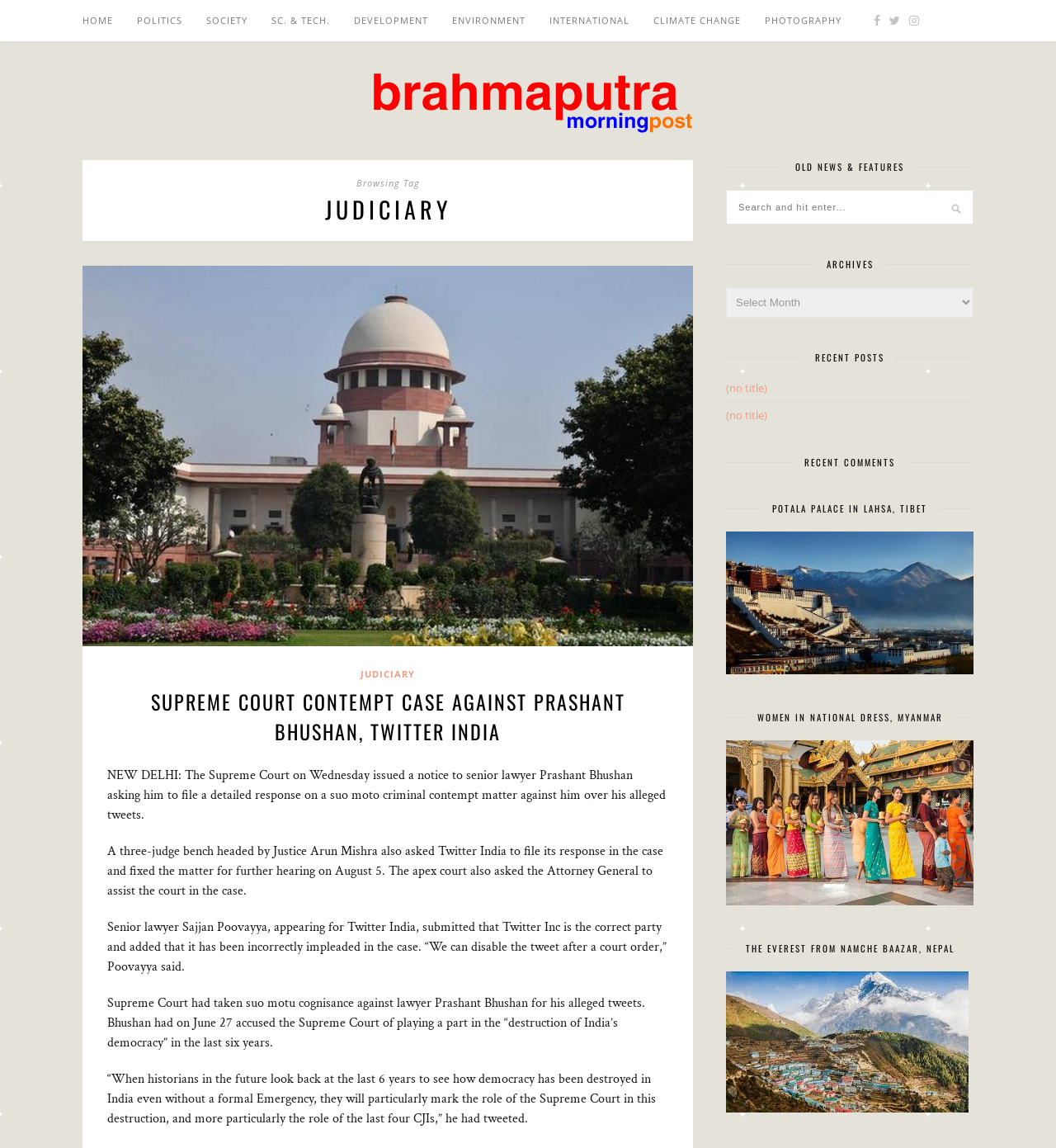Use a single word or phrase to answer the question: What is the location of the Potala Palace?

Lahsa, Tibet